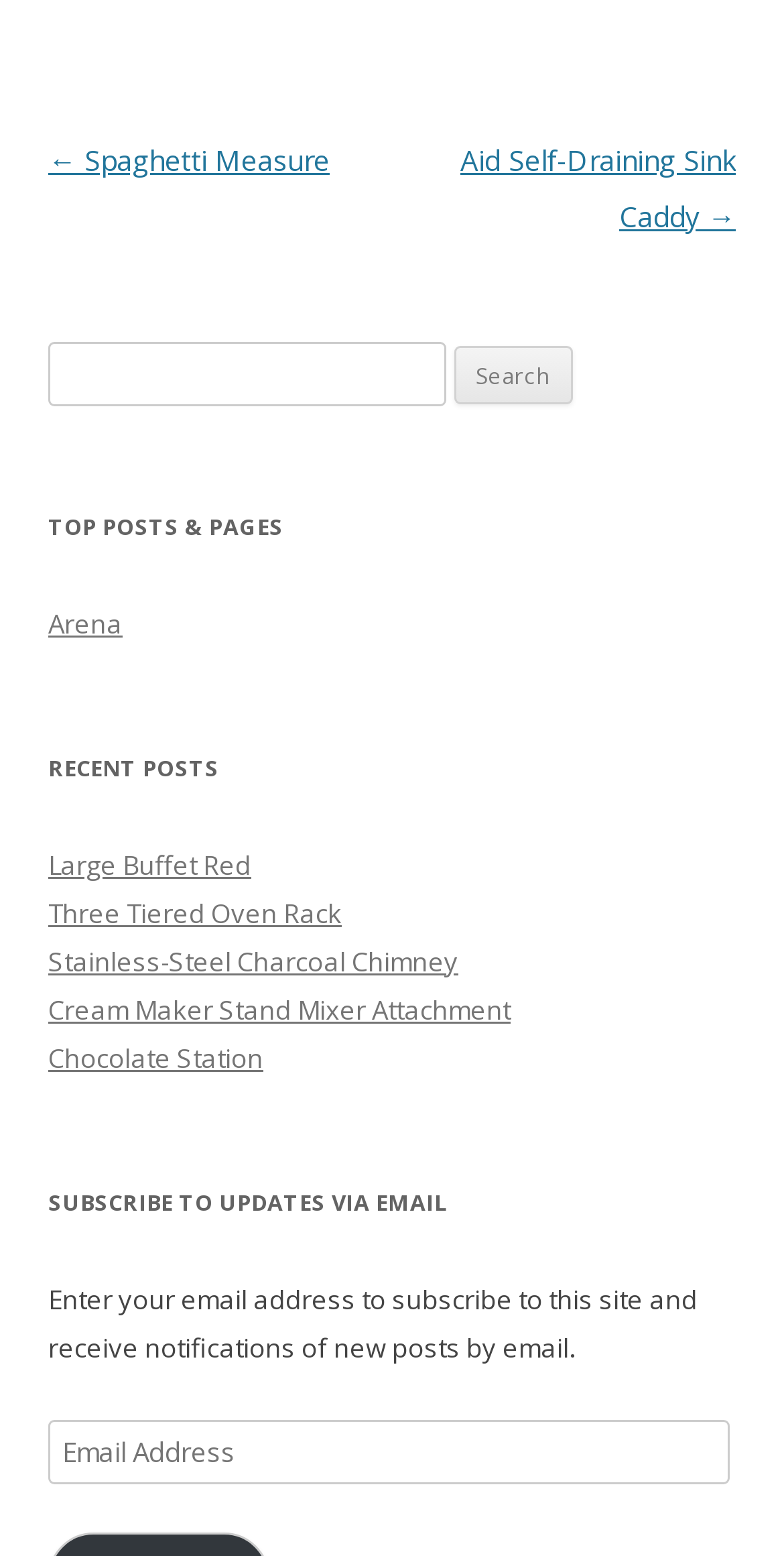Please answer the following question using a single word or phrase: 
What is required to subscribe to updates via email?

Email Address